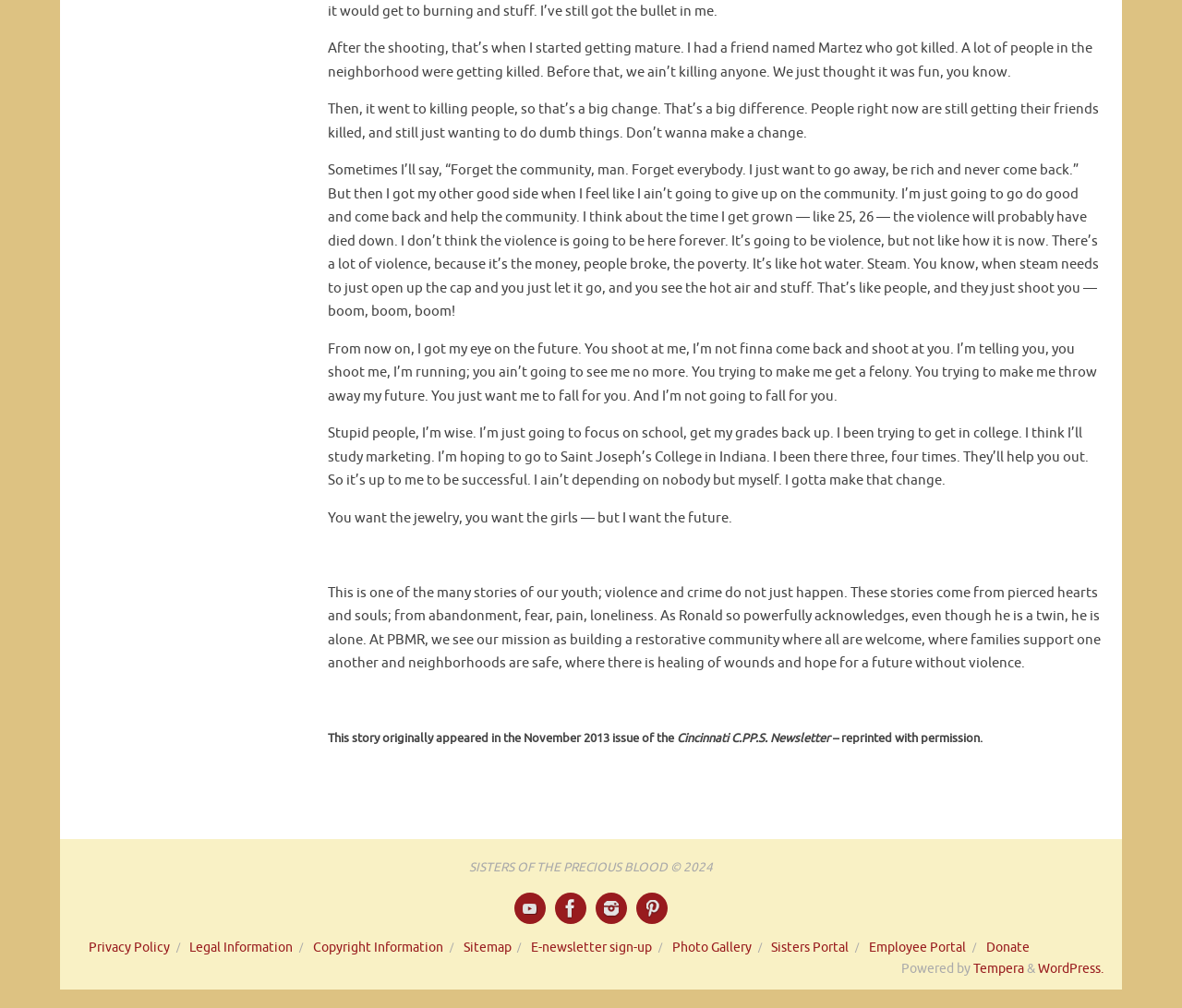Specify the bounding box coordinates of the area that needs to be clicked to achieve the following instruction: "Visit YouTube".

[0.435, 0.885, 0.462, 0.917]